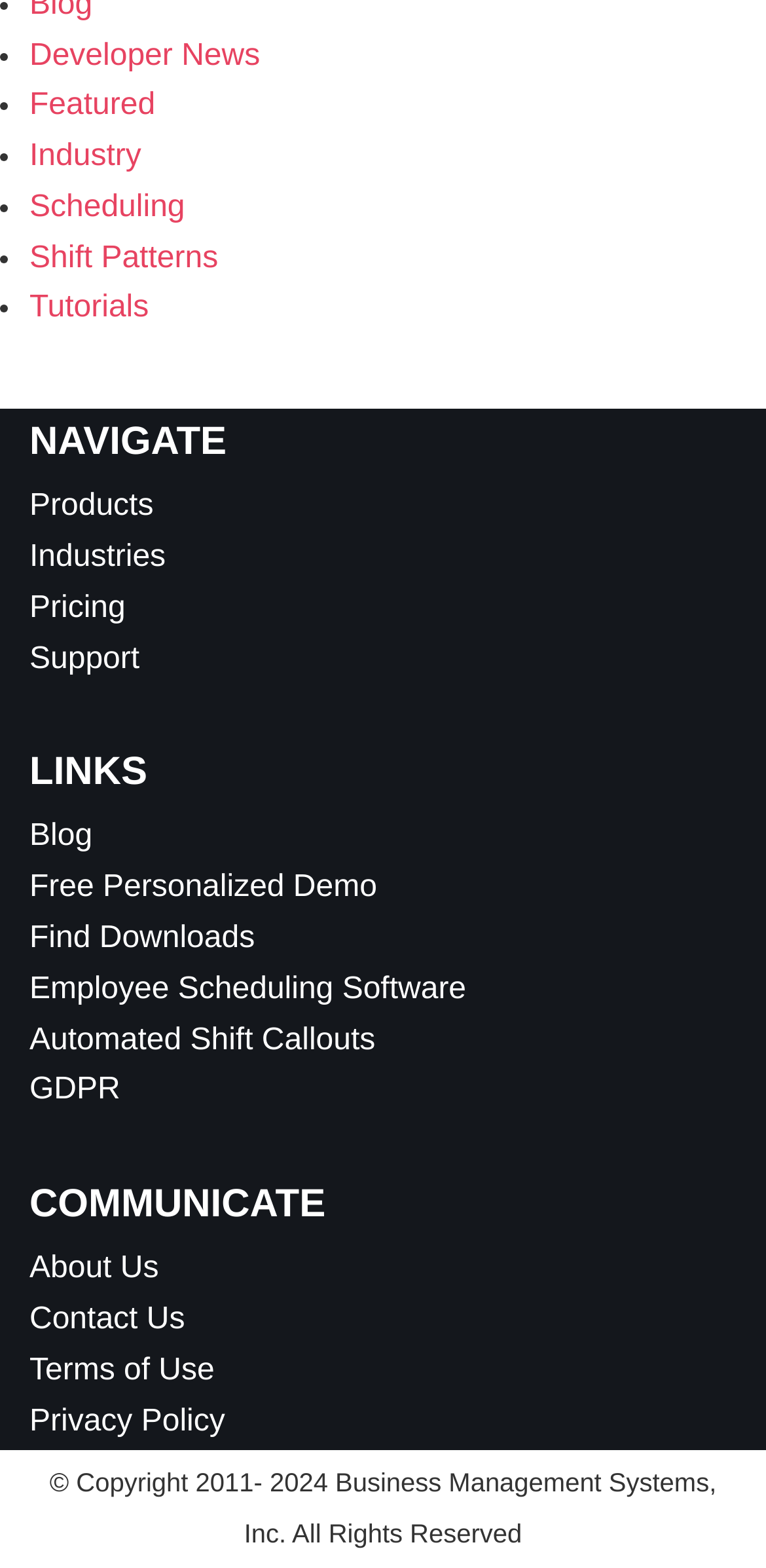What is the text above the 'Products' link? Based on the screenshot, please respond with a single word or phrase.

NAVIGATE